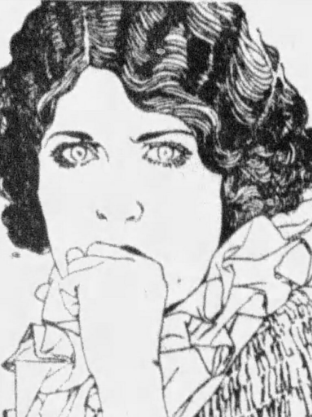Reply to the question with a brief word or phrase: What is Alyce Mills' hairstyle characterized by?

soft, voluminous curls